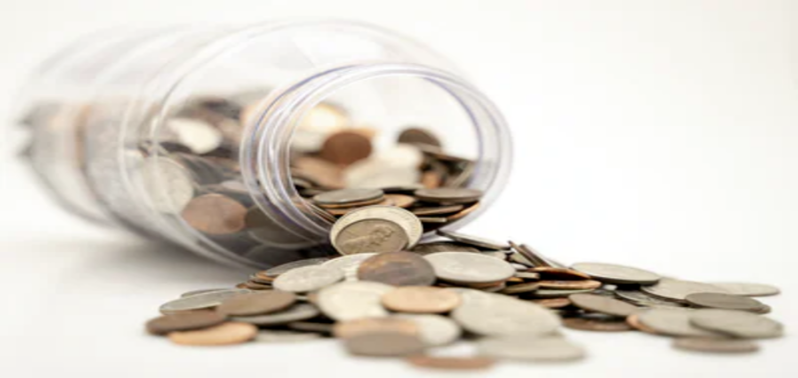What is the theme emphasized in the image?
Utilize the information in the image to give a detailed answer to the question.

The caption explains that the image captures a random scattering of different denominations, emphasizing the theme of additional costs associated with hiring a property manager. This theme is visually represented through the spilled coins, which symbolize the financial implications of property management services.